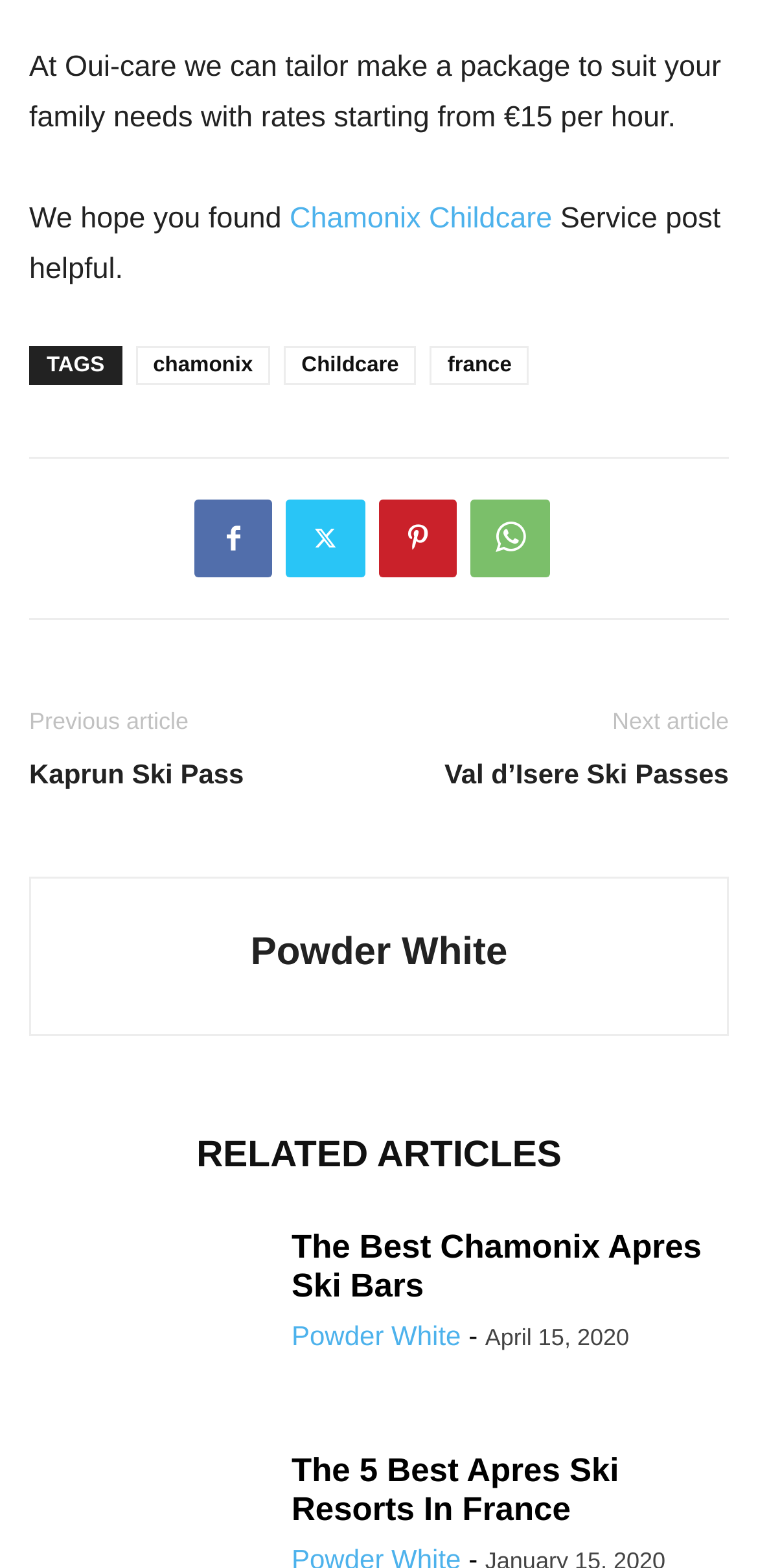Identify and provide the bounding box coordinates of the UI element described: "france". The coordinates should be formatted as [left, top, right, bottom], with each number being a float between 0 and 1.

[0.567, 0.221, 0.698, 0.245]